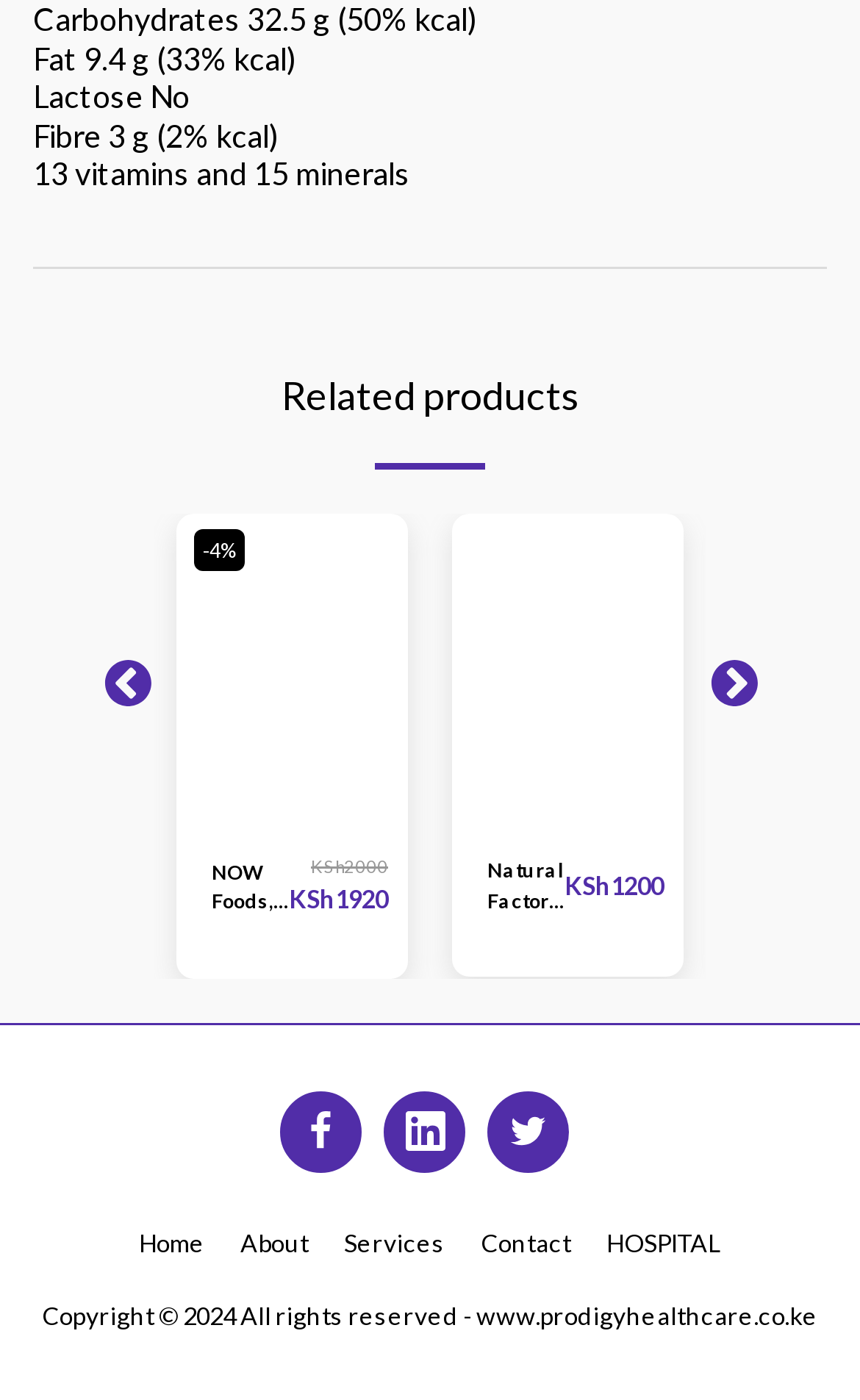Bounding box coordinates are specified in the format (top-left x, top-left y, bottom-right x, bottom-right y). All values are floating point numbers bounded between 0 and 1. Please provide the bounding box coordinate of the region this sentence describes: alt="twitter system-svg-icons"

[0.567, 0.779, 0.662, 0.837]